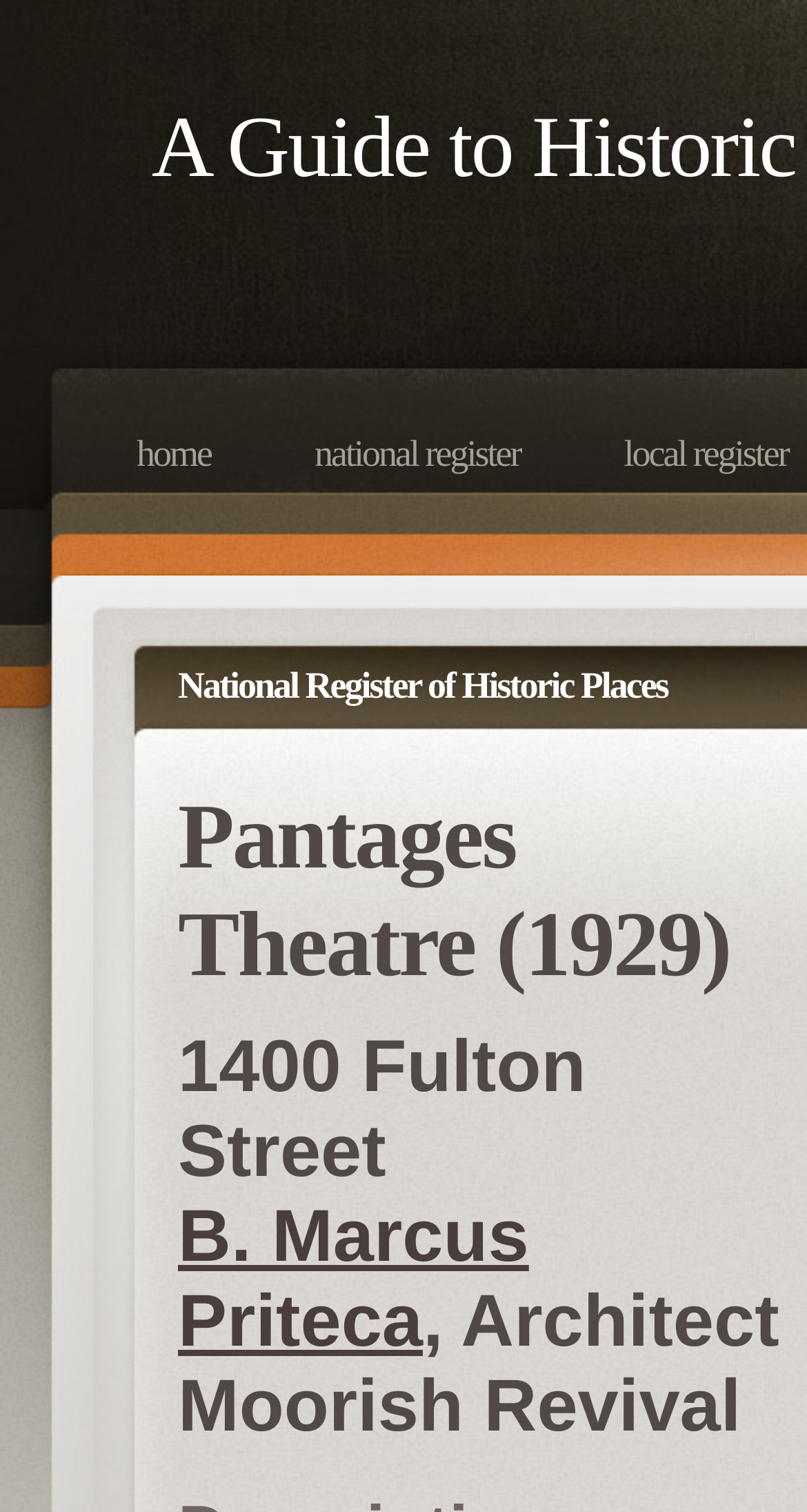Identify and provide the bounding box coordinates of the UI element described: "National Register". The coordinates should be formatted as [left, top, right, bottom], with each number being a float between 0 and 1.

[0.364, 0.272, 0.696, 0.327]